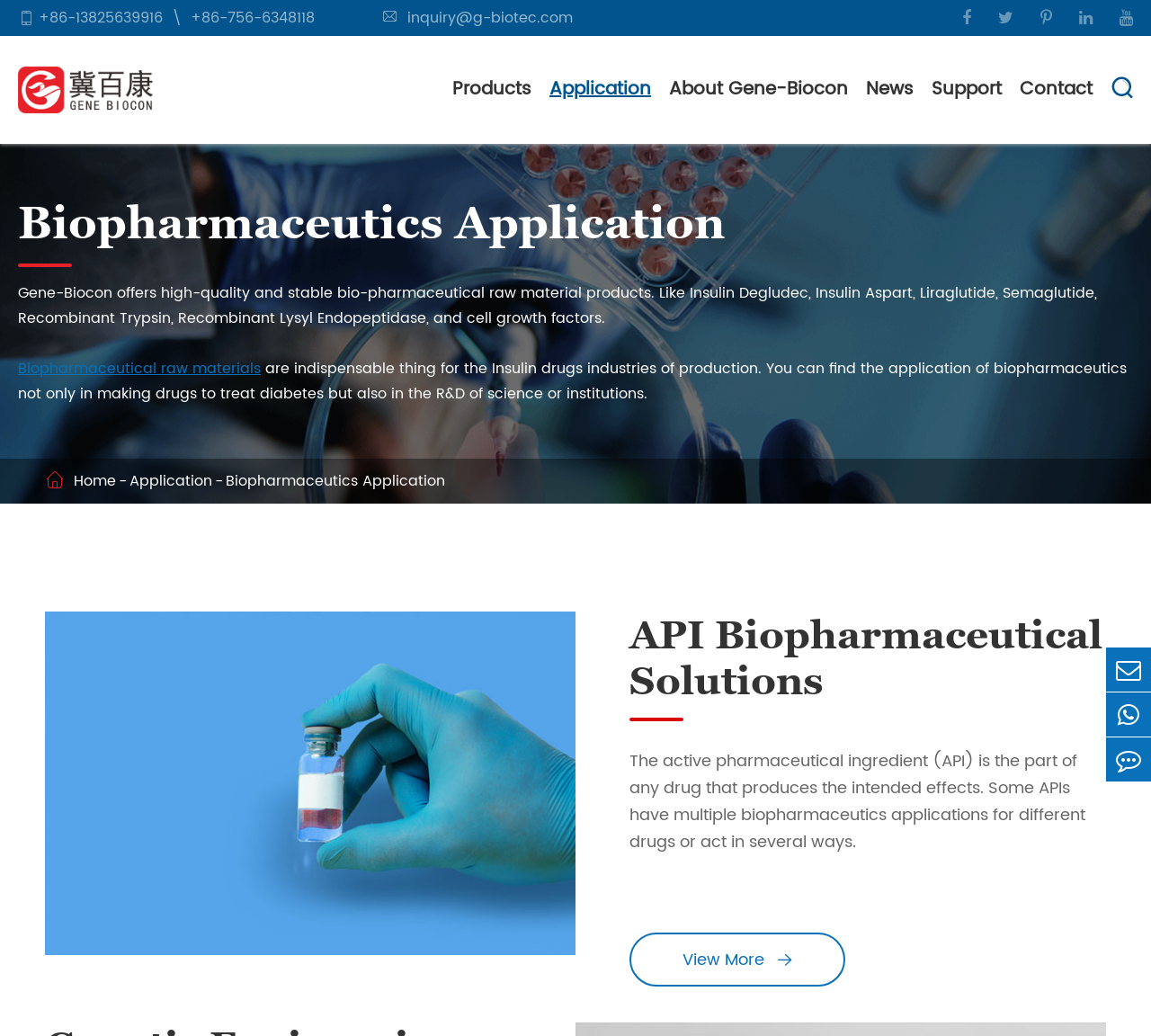Please provide a comprehensive answer to the question based on the screenshot: What is the phone number for inquiry?

I found the phone number for inquiry by looking at the top-right corner of the webpage, where it is displayed as a link.